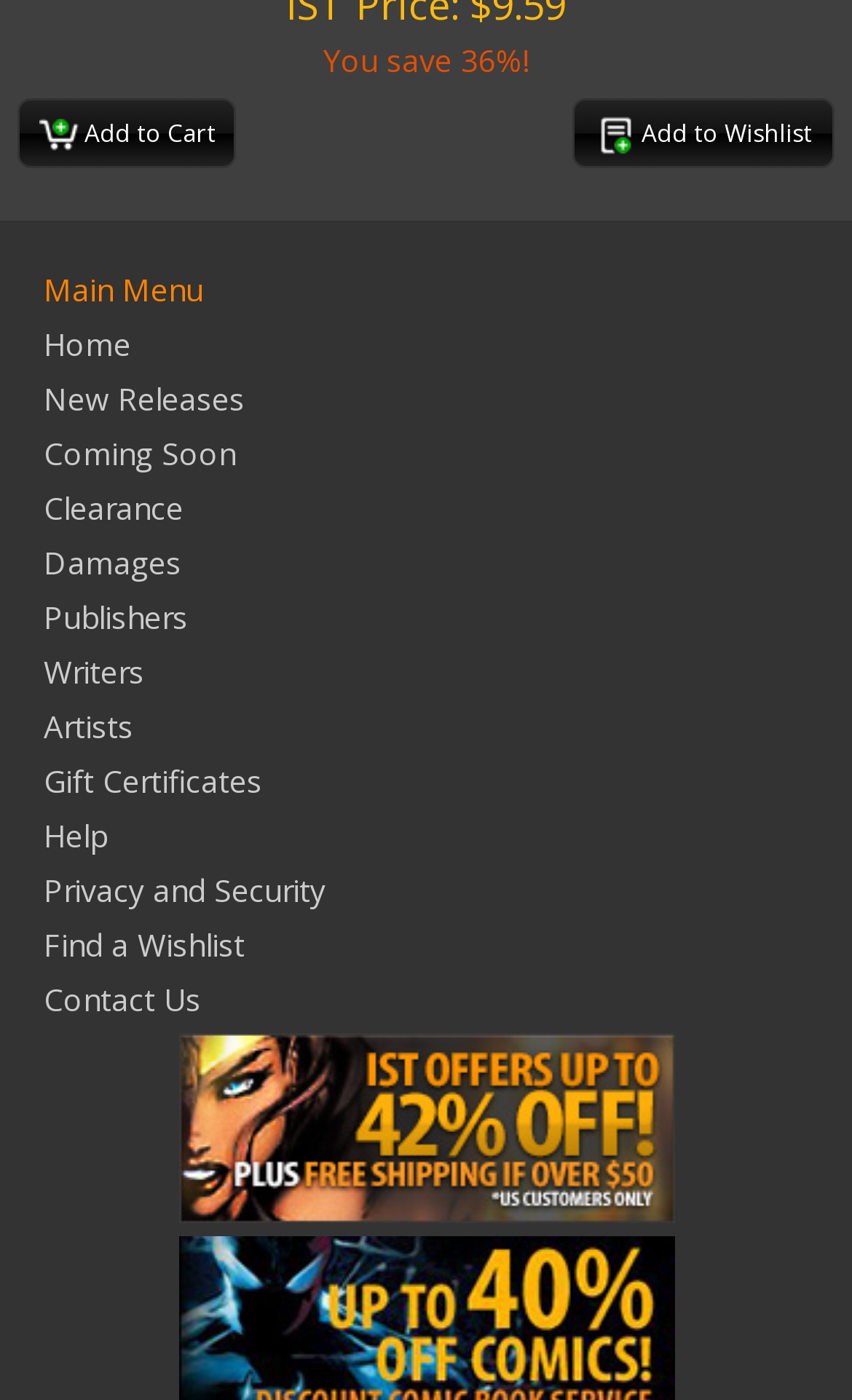With reference to the screenshot, provide a detailed response to the question below:
What is the alternative action to adding a product to cart?

The alternative action to adding a product to cart is to add it to the wishlist, which is indicated by the button 'Add to Wishlist' located next to the 'Add to Cart' button, allowing users to save products for later purchase or reference.